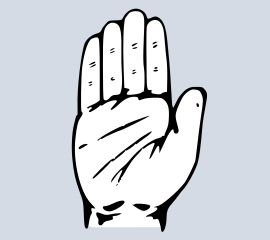Explain what the image portrays in a detailed manner.

The image features a stylized illustration of an open hand, palm facing outwards, which is commonly associated with the Indian National Congress (INC) party. The design emphasizes the fingers and palm with defined lines, conveying a sense of approachability and openness. This symbol is integral to the INC's identity and is often used in political campaigns and messaging to represent unity, peace, and progressive values. In the context of the accompanying text, it encourages voters to support the INC as part of the larger I.N.D.I.A Coalition, promoting a message of collaboration to safeguard democracy and societal values in India.